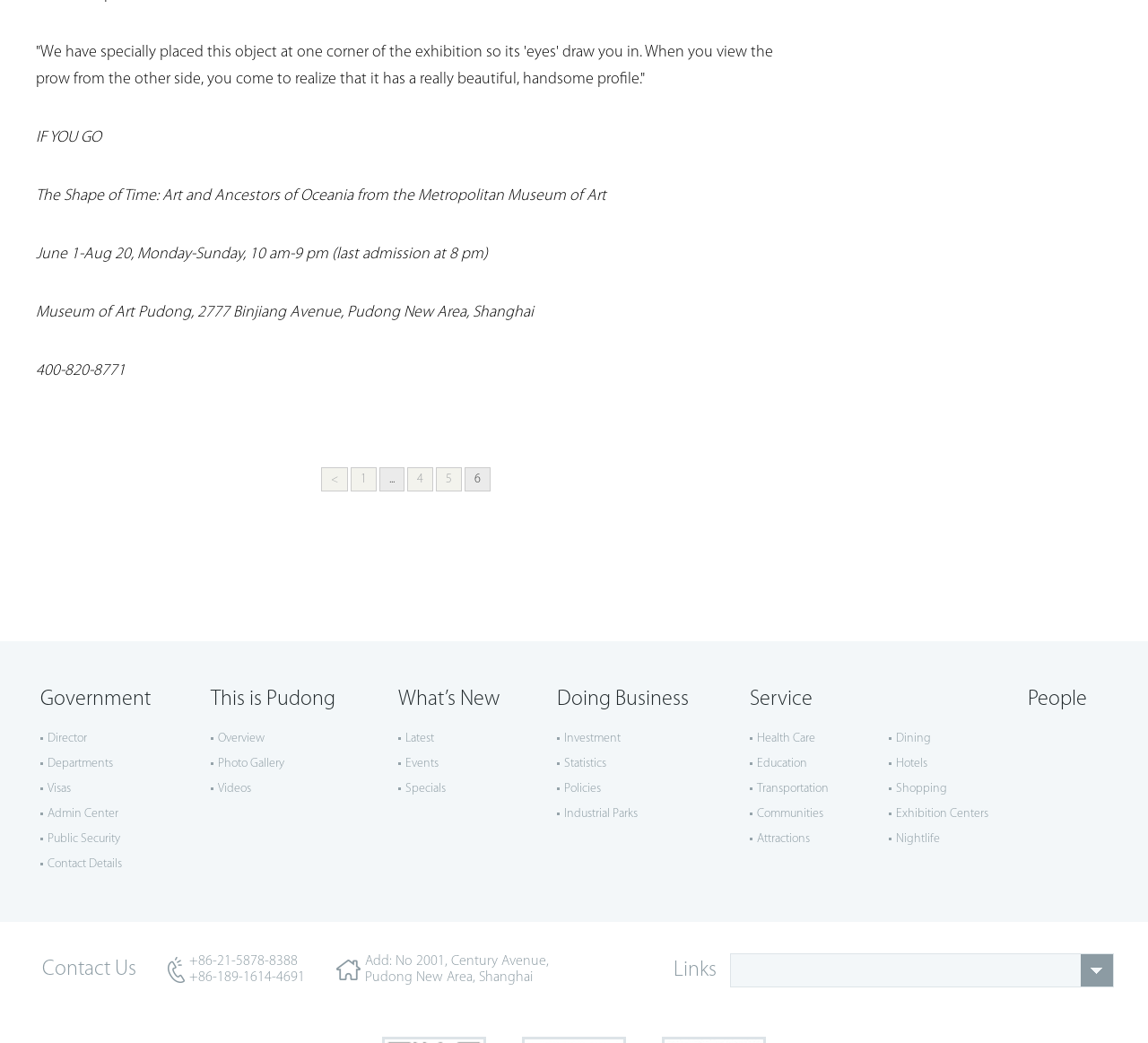Please specify the coordinates of the bounding box for the element that should be clicked to carry out this instruction: "View the exhibition details". The coordinates must be four float numbers between 0 and 1, formatted as [left, top, right, bottom].

[0.031, 0.18, 0.528, 0.196]